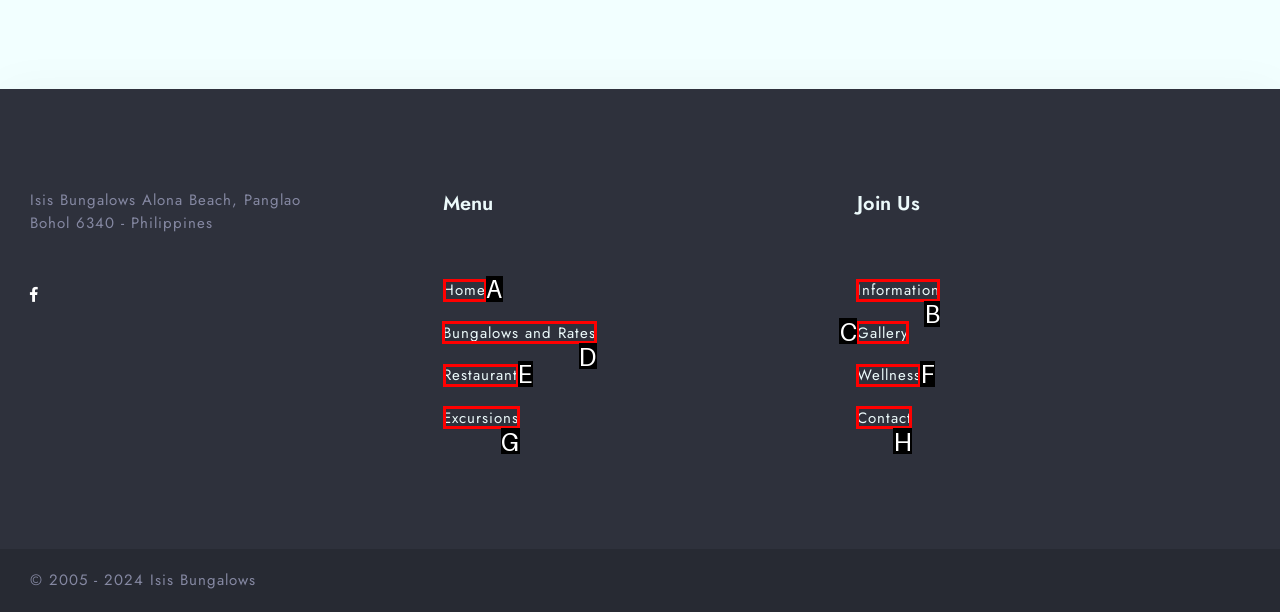Determine which HTML element to click for this task: View Bungalows and Rates Provide the letter of the selected choice.

D